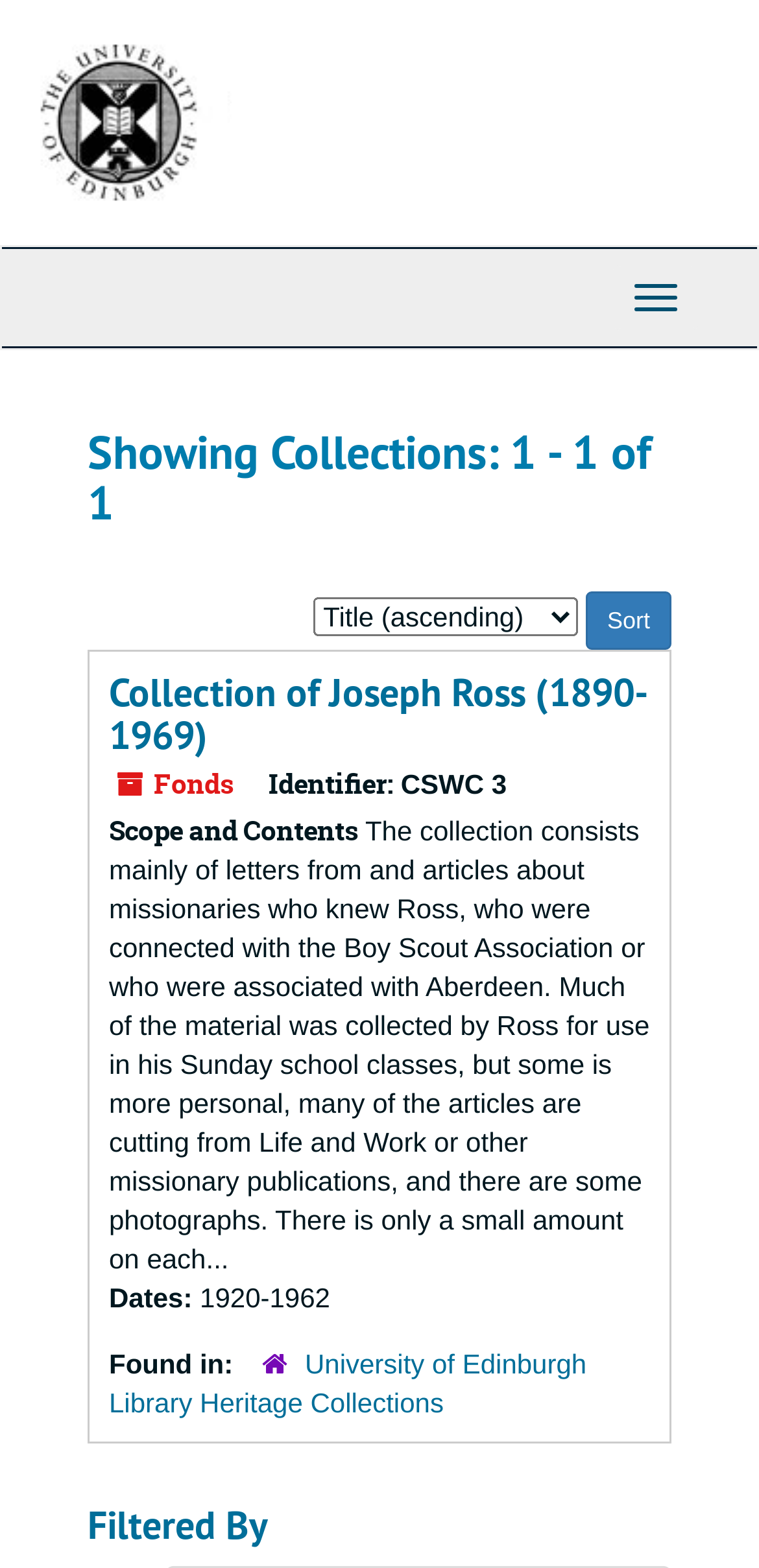Construct a thorough caption encompassing all aspects of the webpage.

The webpage is a collection archive from the University of Edinburgh, displaying a single collection item. At the top left, there is a University of Edinburgh logo, accompanied by a link to the university's website. Next to it, there is a top-level navigation menu.

Below the navigation menu, a heading indicates that one collection item is being shown out of a total of one. A sorting feature is provided, with a "Sort by:" label and a combobox to select the sorting criteria, along with a "Sort" button.

The main content of the webpage is dedicated to the collection item, titled "Collection of Joseph Ross (1890-1969)". This title is also a link. Below the title, there are several sections of information about the collection. The first section displays the fonds identifier "CSWC 3". The next section provides the scope and contents of the collection, which includes letters, articles, and photographs related to missionaries and the Boy Scout Association.

Further down, there are sections displaying the dates of the collection, "1920-1962", and the location where it was found, "University of Edinburgh Library Heritage Collections", which is also a link. Finally, at the bottom of the page, there is a heading "Filtered By", which suggests that the collection item is the result of a filtered search.